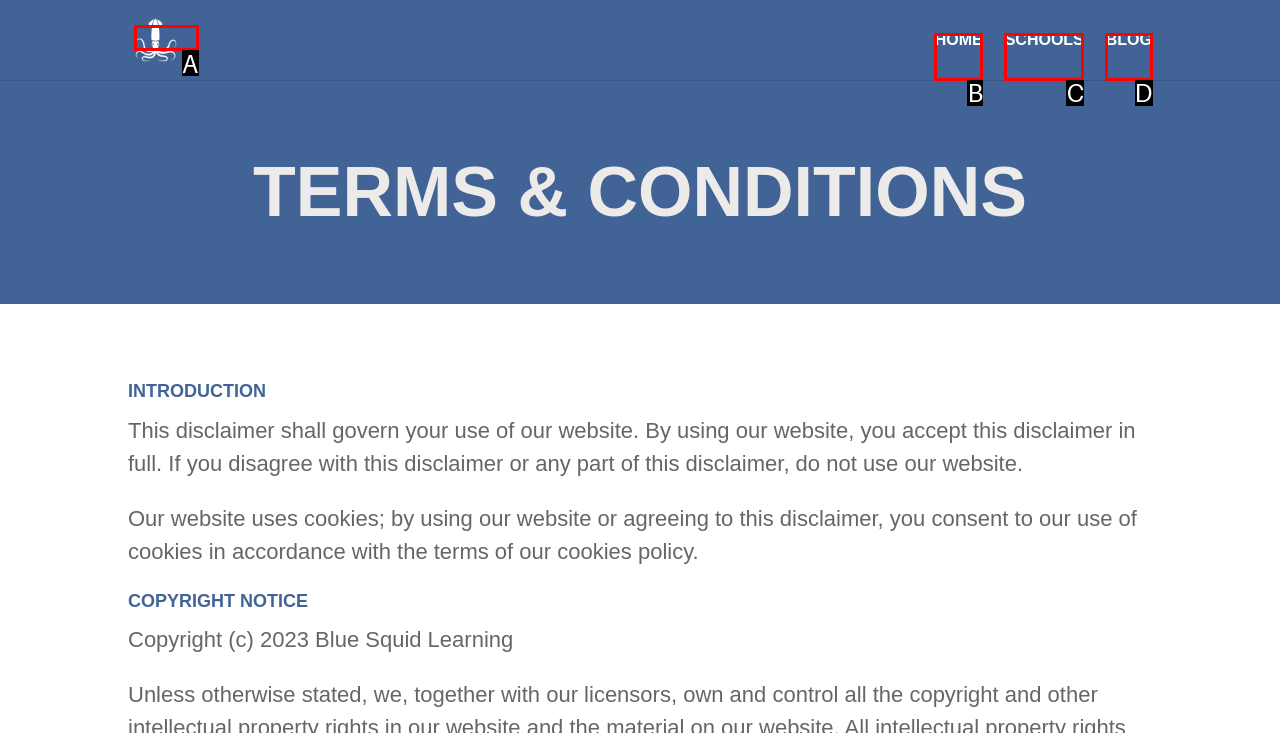Match the description: Schools to one of the options shown. Reply with the letter of the best match.

C